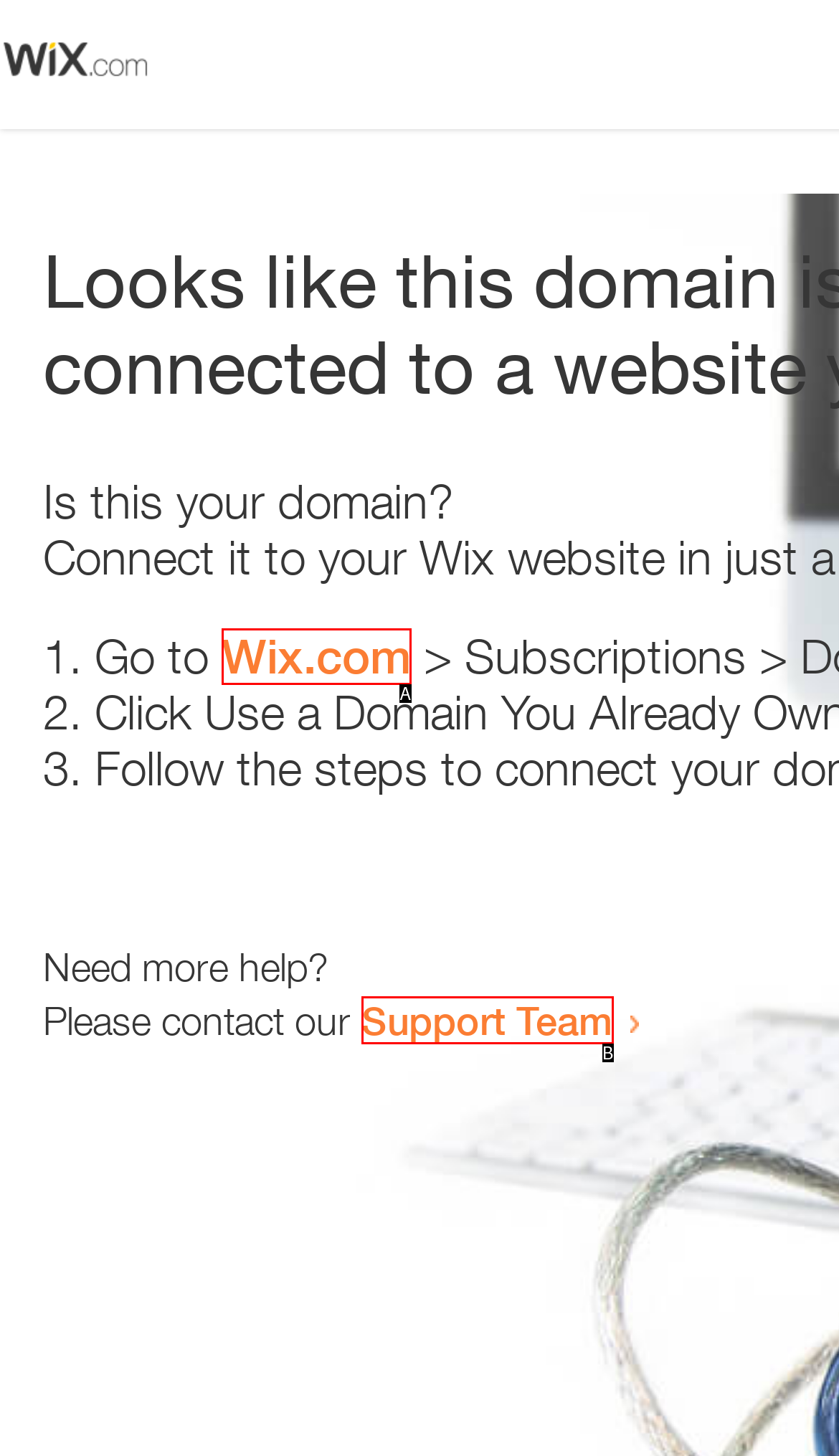Choose the option that best matches the element: Support Team
Respond with the letter of the correct option.

B